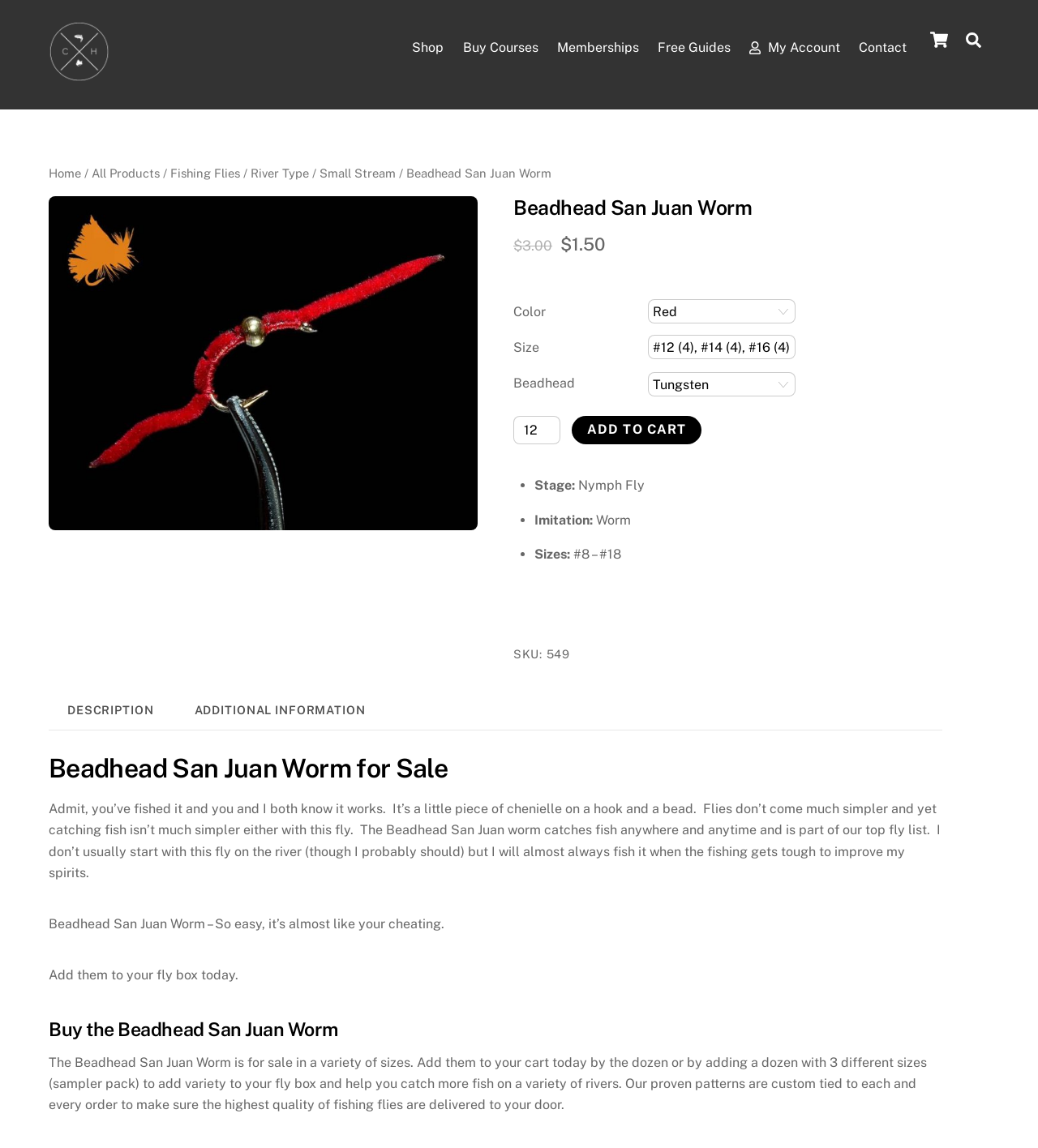Please mark the bounding box coordinates of the area that should be clicked to carry out the instruction: "Select a color for the Beadhead San Juan Worm".

[0.625, 0.26, 0.766, 0.282]